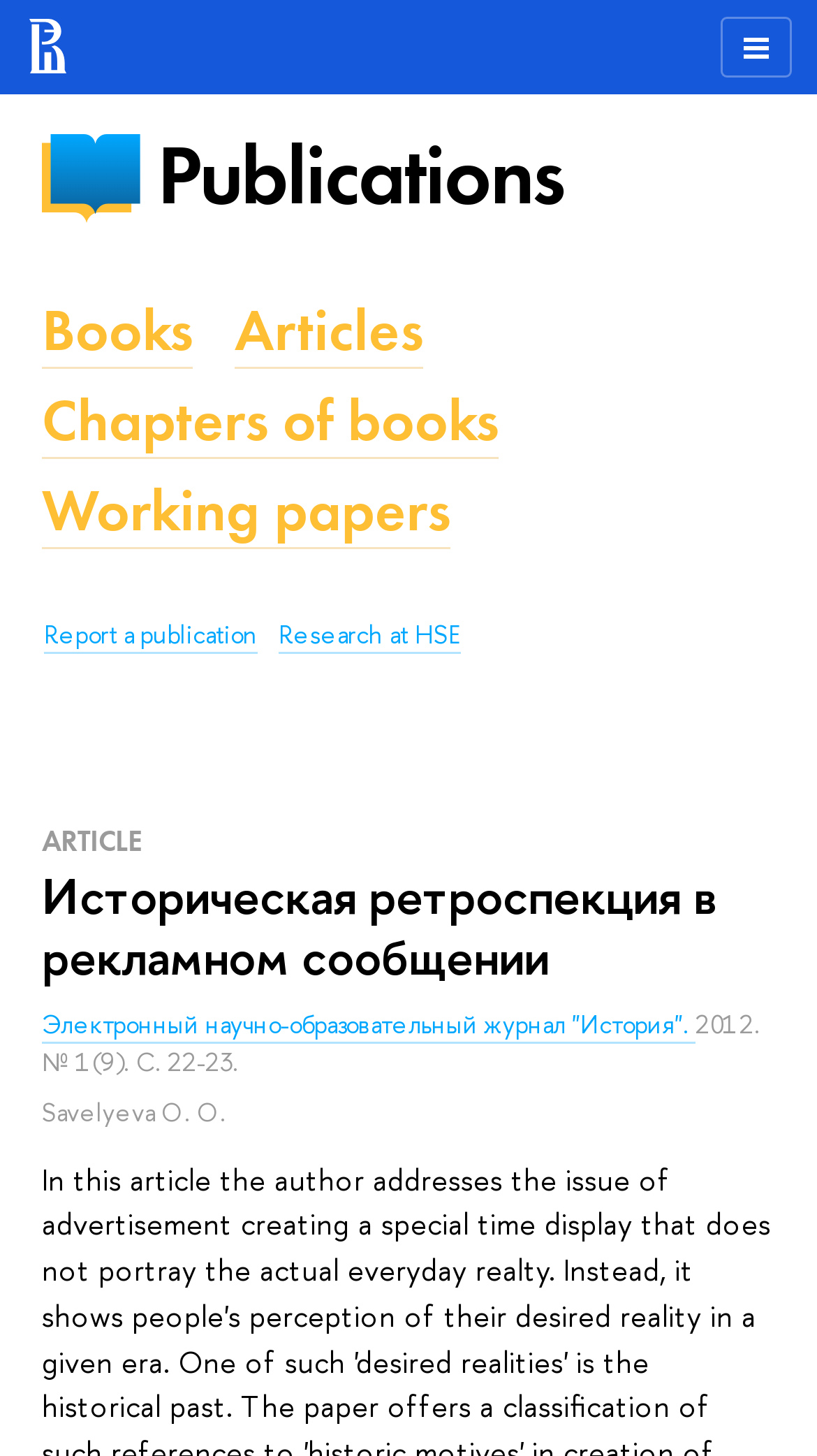Find the bounding box coordinates of the area to click in order to follow the instruction: "Read the article in the electronic scientific and educational journal 'История'".

[0.051, 0.692, 0.851, 0.717]